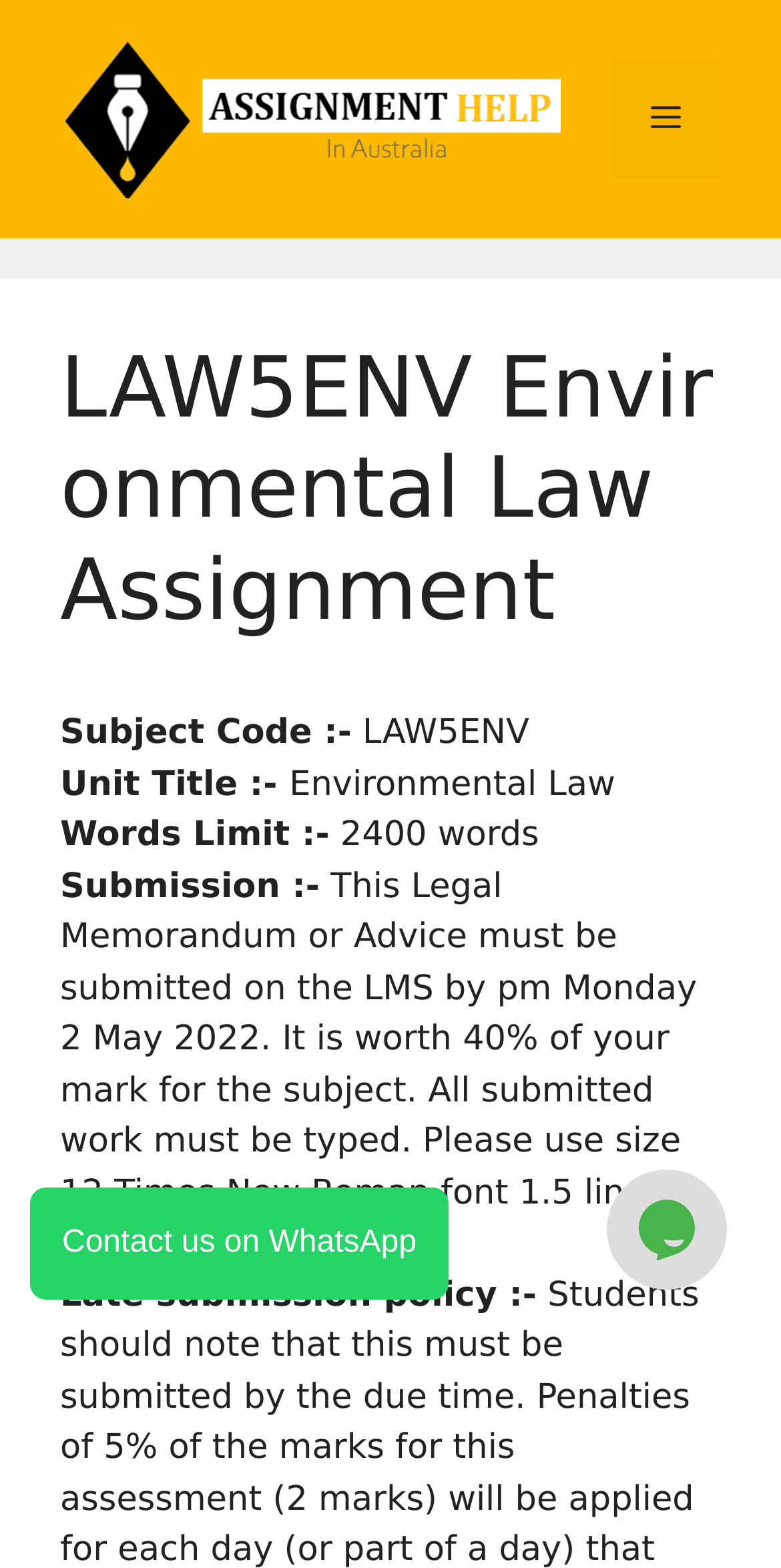Reply to the question with a single word or phrase:
What is the unit title of the assignment?

Environmental Law